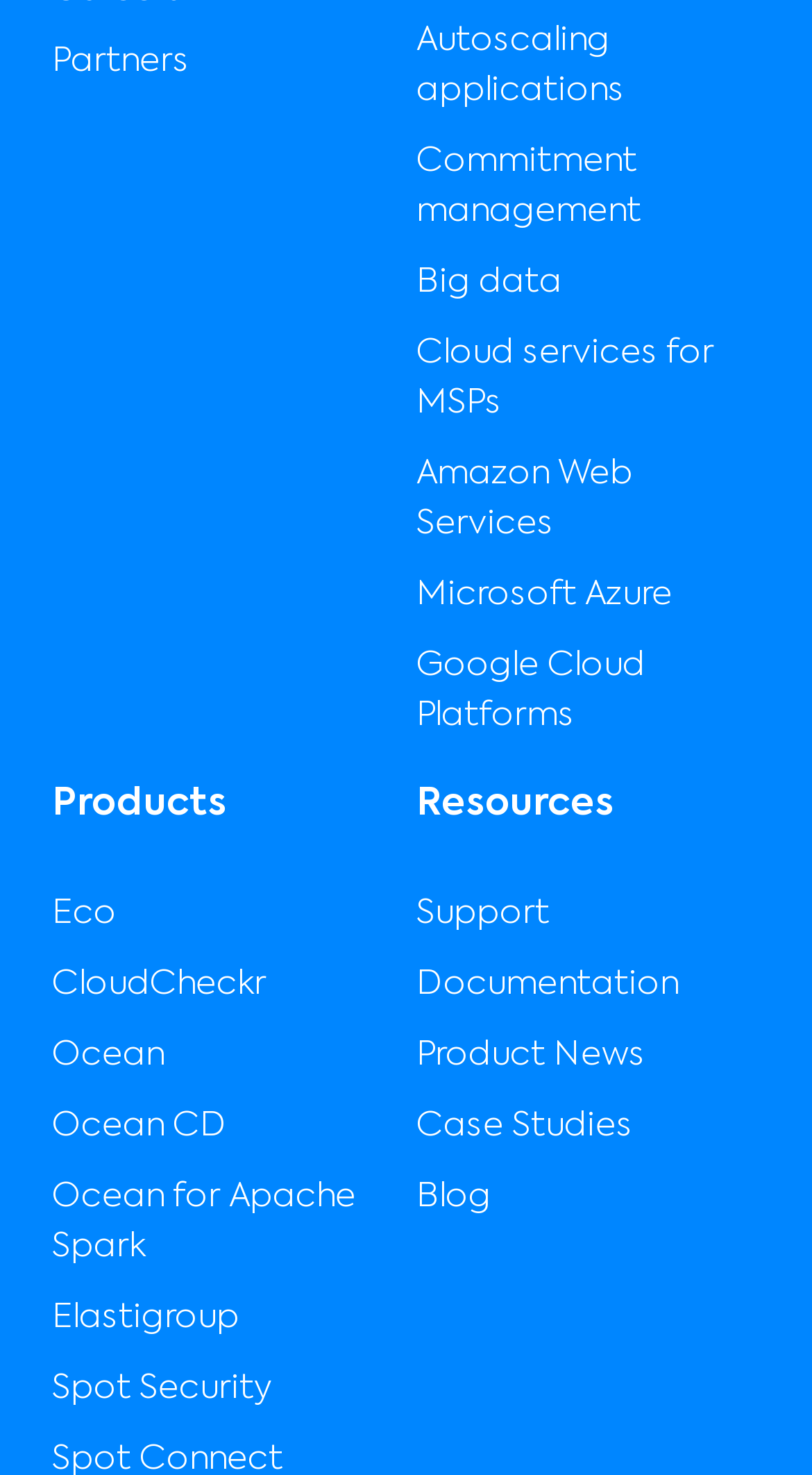How many products are listed?
Please give a detailed and elaborate answer to the question based on the image.

I counted the number of links related to products, which are 'Eco', 'CloudCheckr', 'Ocean', 'Ocean CD', 'Ocean for Apache Spark', 'Elastigroup', and 'Spot Security', and found that there are seven products listed.